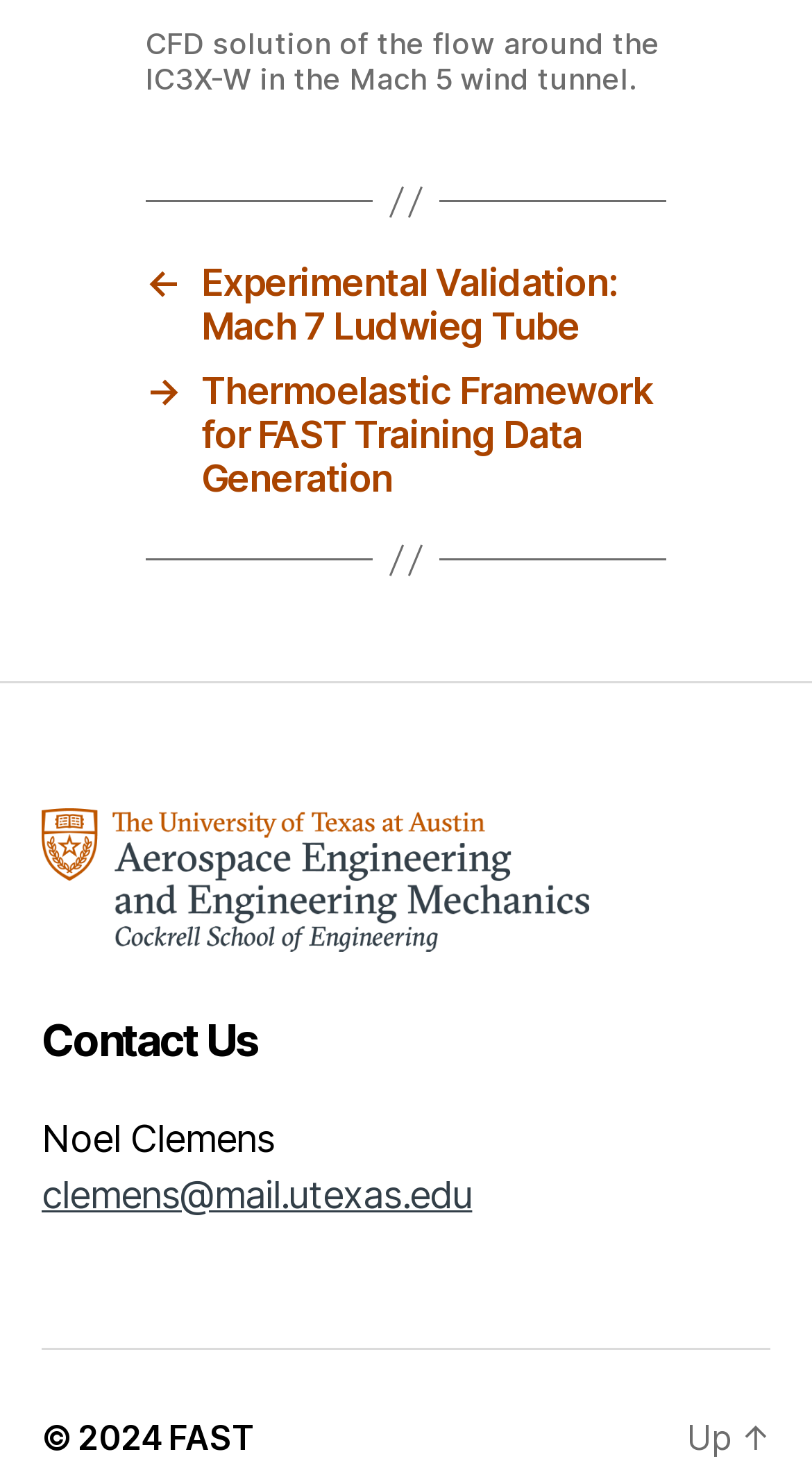What is the email address of Noel Clemens?
Using the image, answer in one word or phrase.

clemens@mail.utexas.edu